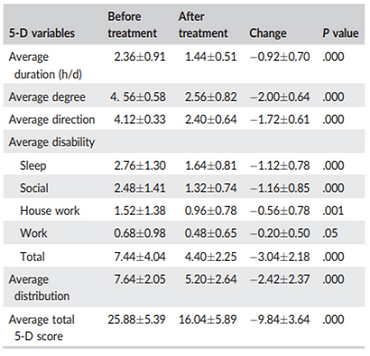What is the average change in 5-D score post-treatment?
Provide an in-depth and detailed explanation in response to the question.

According to the caption, the results indicate a significant reduction in the average total 5-D score post-treatment, with a marked change of -9.84, which implies that the treatment has a substantial impact on reducing the 5-D score.